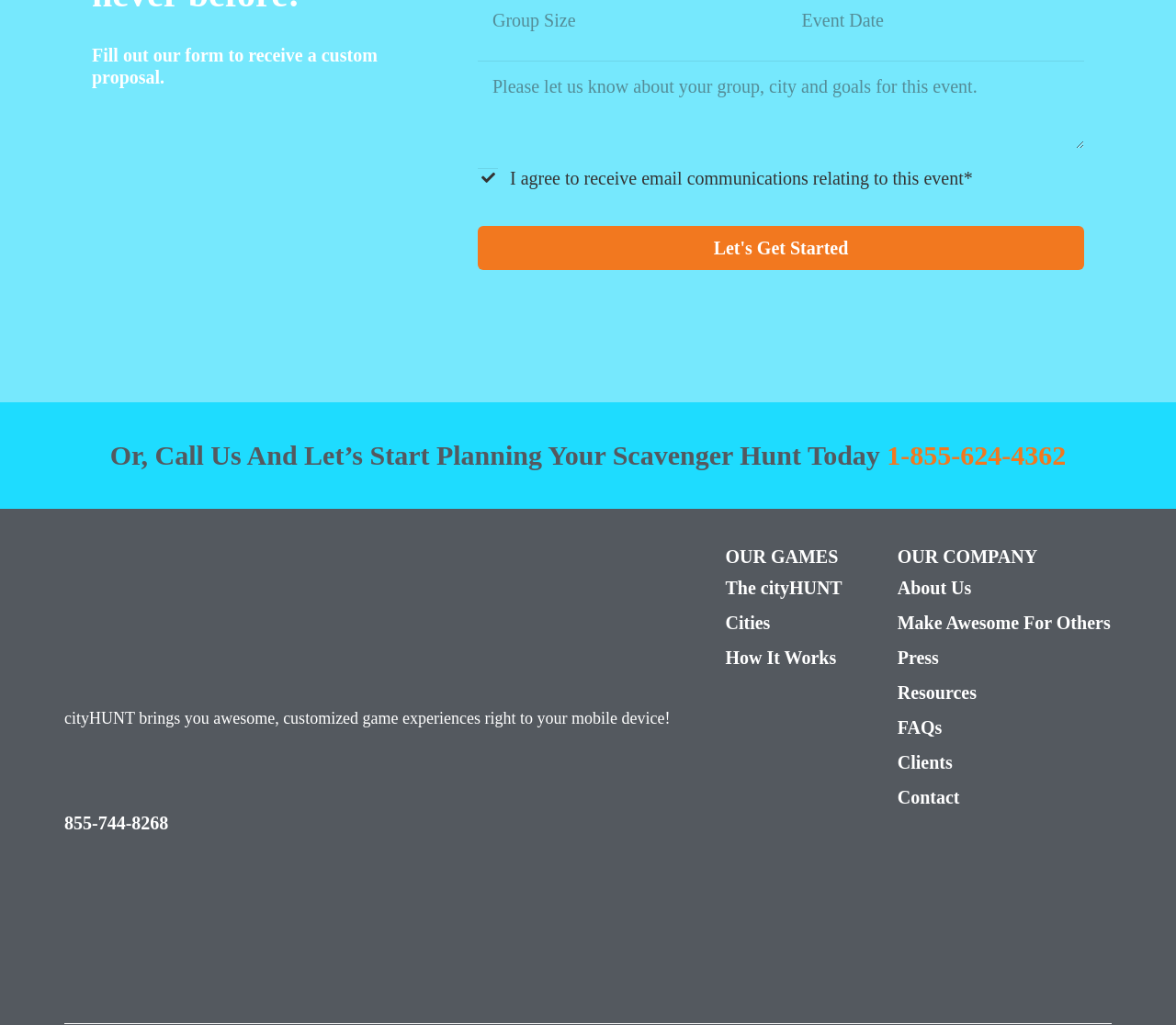Please locate the clickable area by providing the bounding box coordinates to follow this instruction: "Book a scavenger hunt".

[0.06, 0.163, 0.122, 0.181]